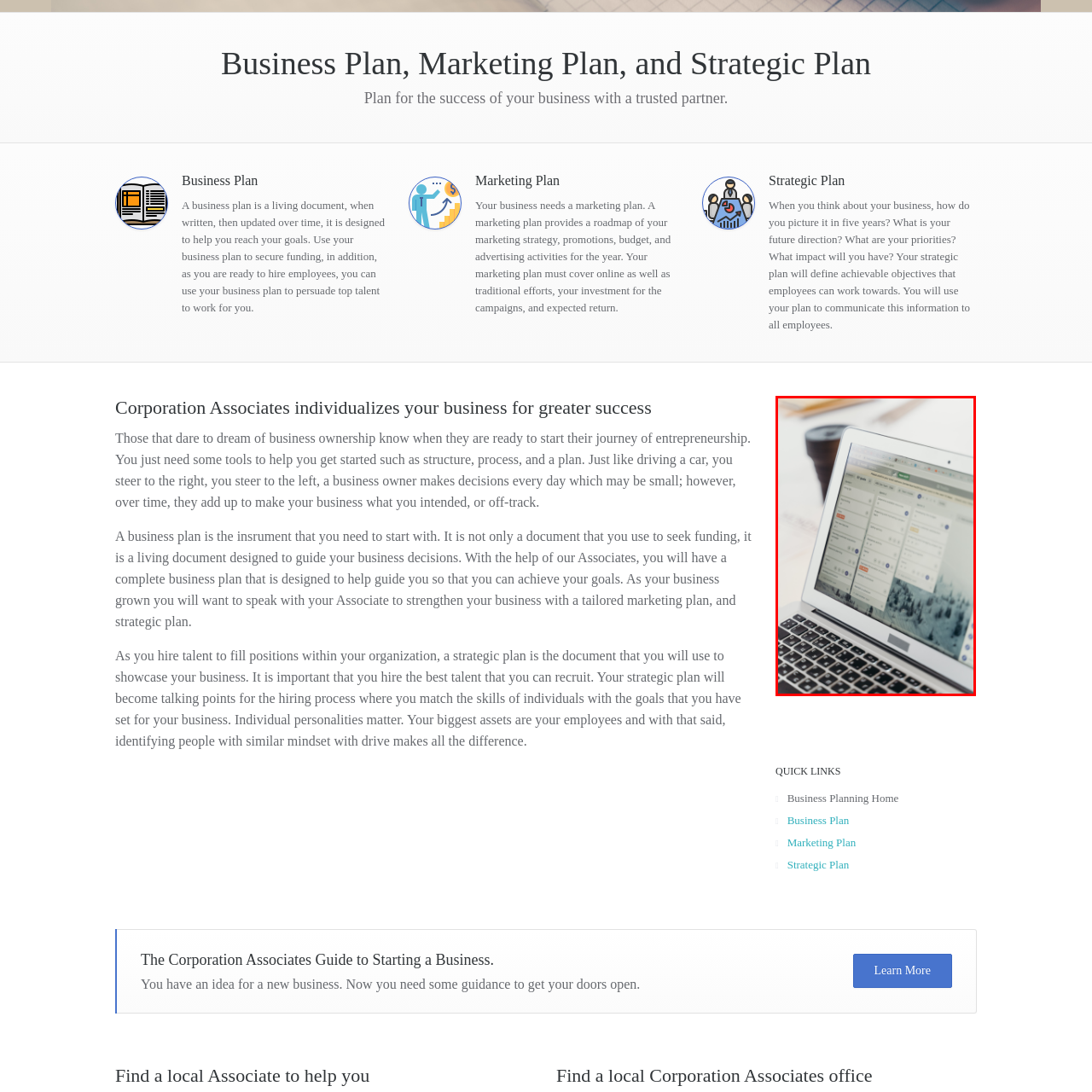Pay special attention to the segment of the image inside the red box and offer a detailed answer to the question that follows, based on what you see: What is the focus of the content in the image?

The image captures a moment of focused work in an entrepreneurial environment, and the content focus is on business and strategic planning, reflecting the importance of digital tools in achieving organizational goals.